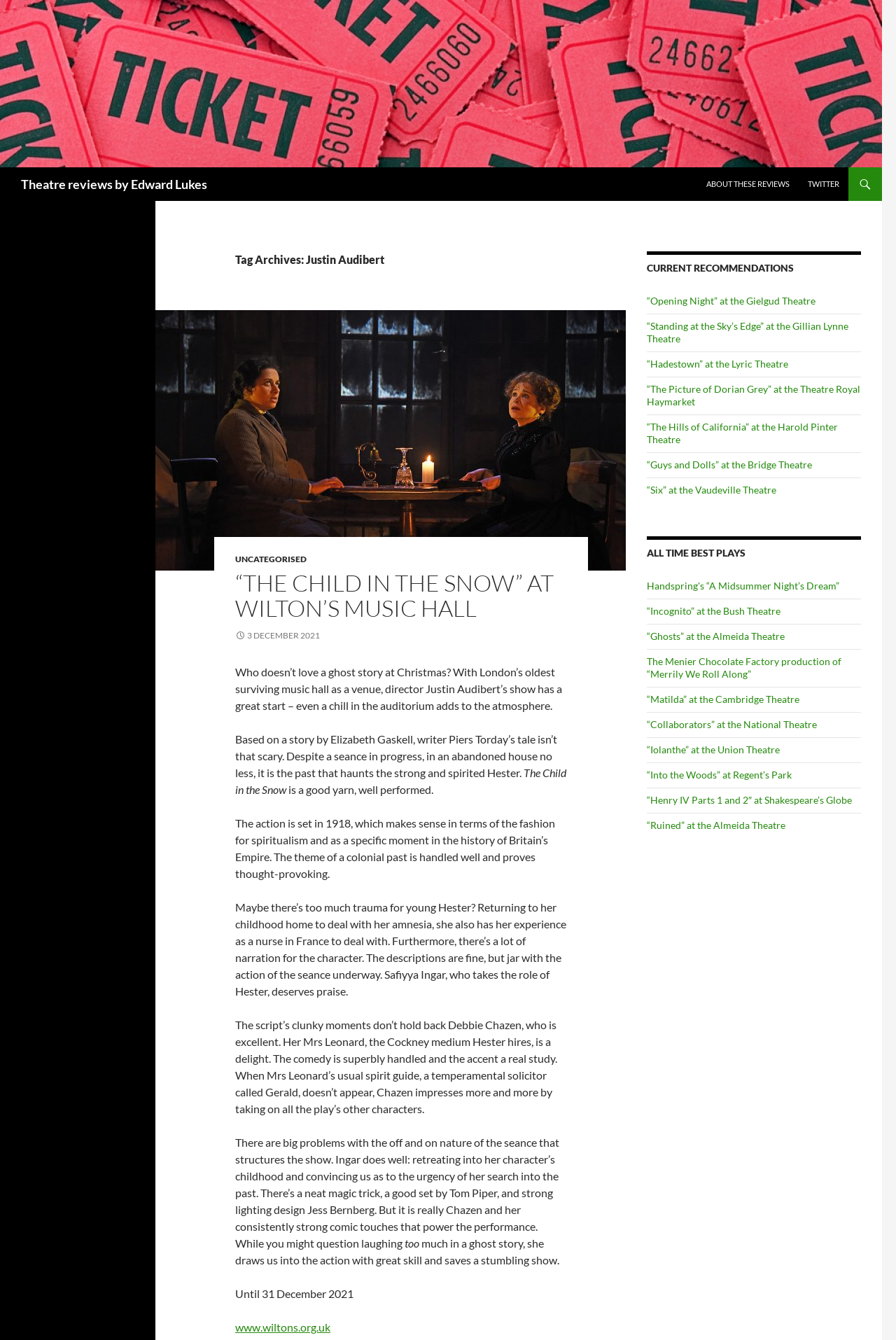Please identify the bounding box coordinates of the element I need to click to follow this instruction: "Read the review of 'The Child in the Snow' at Wilton's Music Hall".

[0.262, 0.426, 0.633, 0.463]